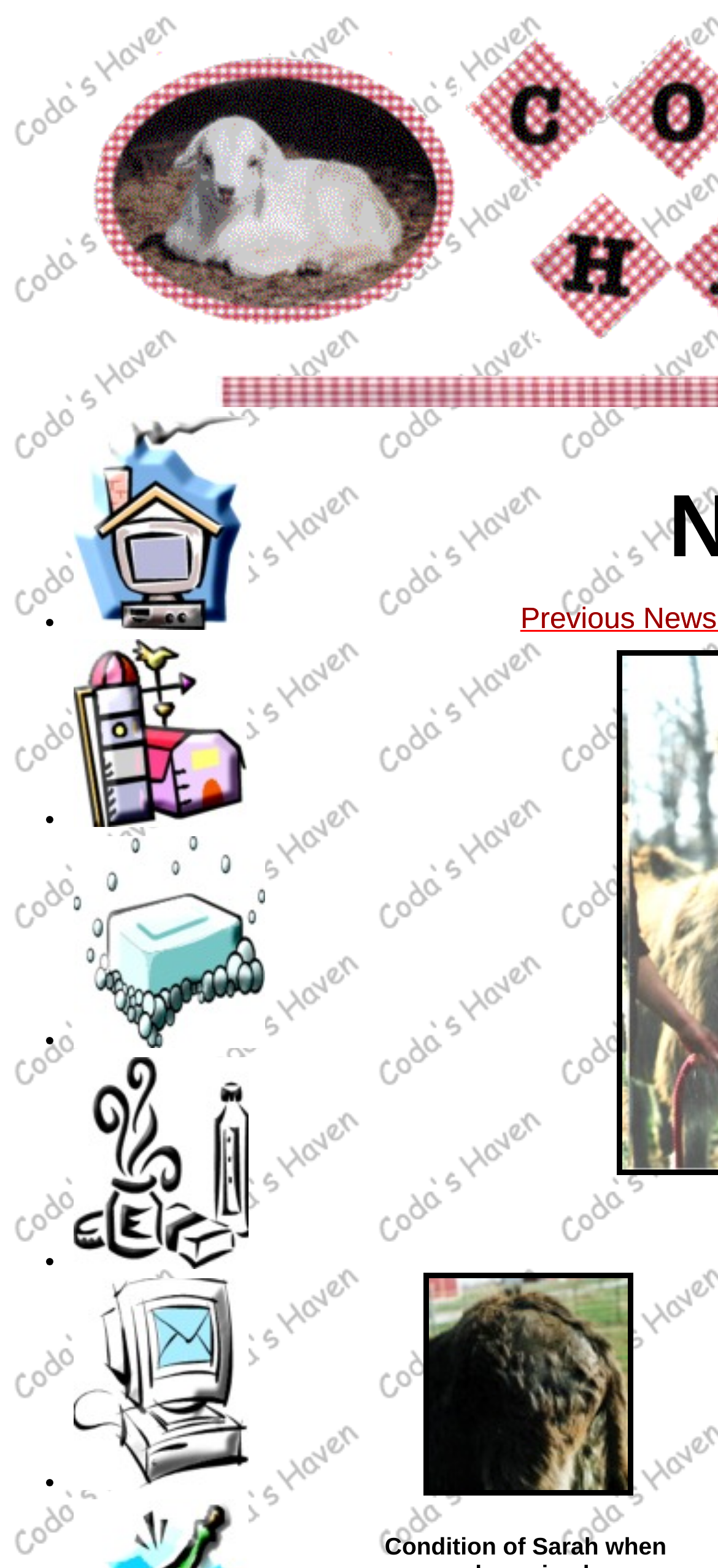Provide a thorough summary of the webpage.

The webpage is about Meet Sharah, featuring a prominent image of "Sarah Before" taking up a significant portion of the page, located near the bottom center.

At the top left of the page, there is a list of navigation links, each preceded by a bullet point (ListMarker). The links are arranged vertically, with "Home" at the top, followed by "Farm Tour", "Making Soap", "Our Products", and "Mailing List" at the bottom. Each link has a corresponding image to its left, with the image for "Home" being the topmost, and the image for "Mailing List" being the bottommost.

The links and their corresponding images are aligned horizontally, with the links taking up a larger portion of the horizontal space. The images are smaller and positioned to the left of their respective links.